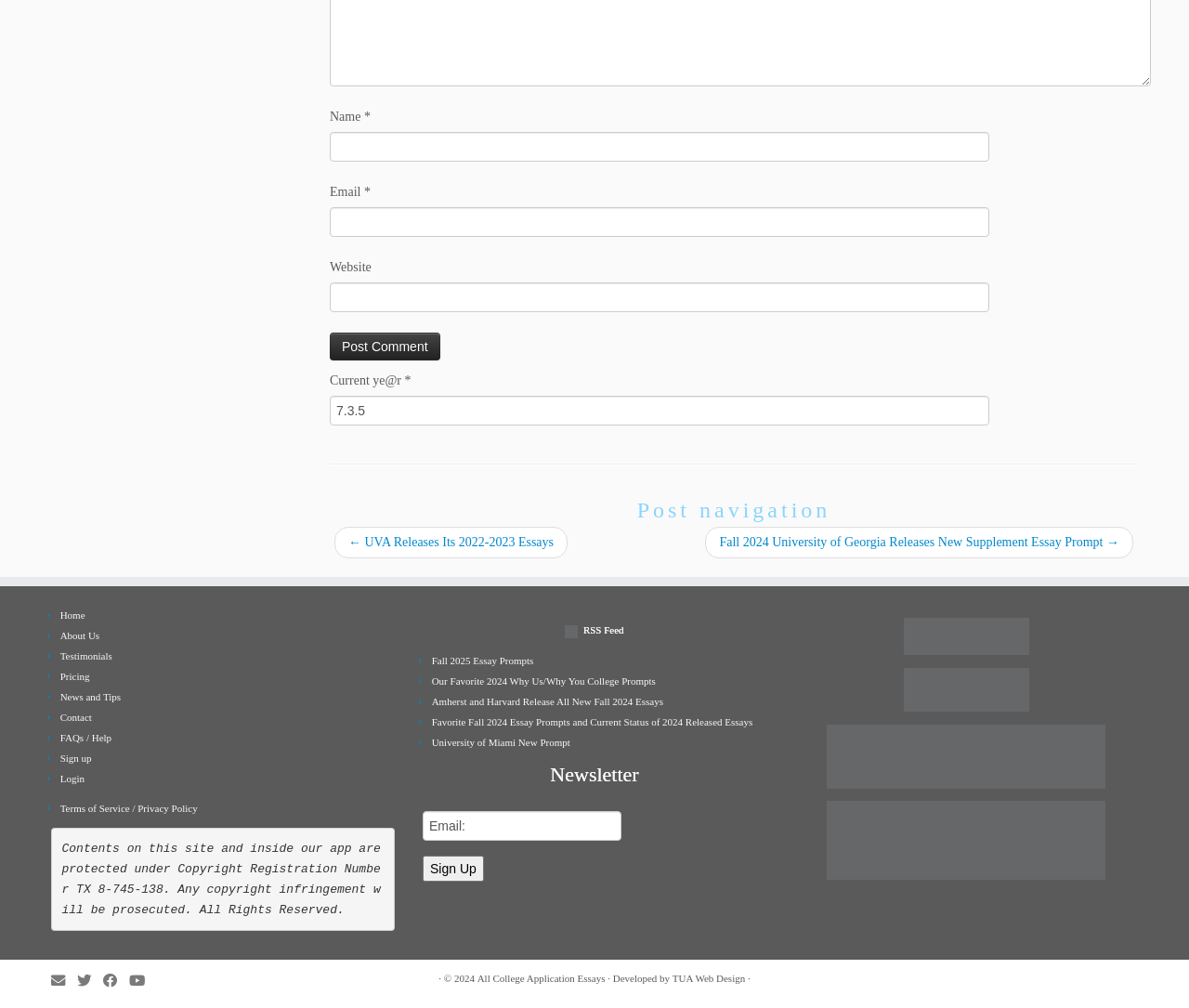Find the bounding box of the element with the following description: "Testimonials". The coordinates must be four float numbers between 0 and 1, formatted as [left, top, right, bottom].

[0.051, 0.646, 0.094, 0.657]